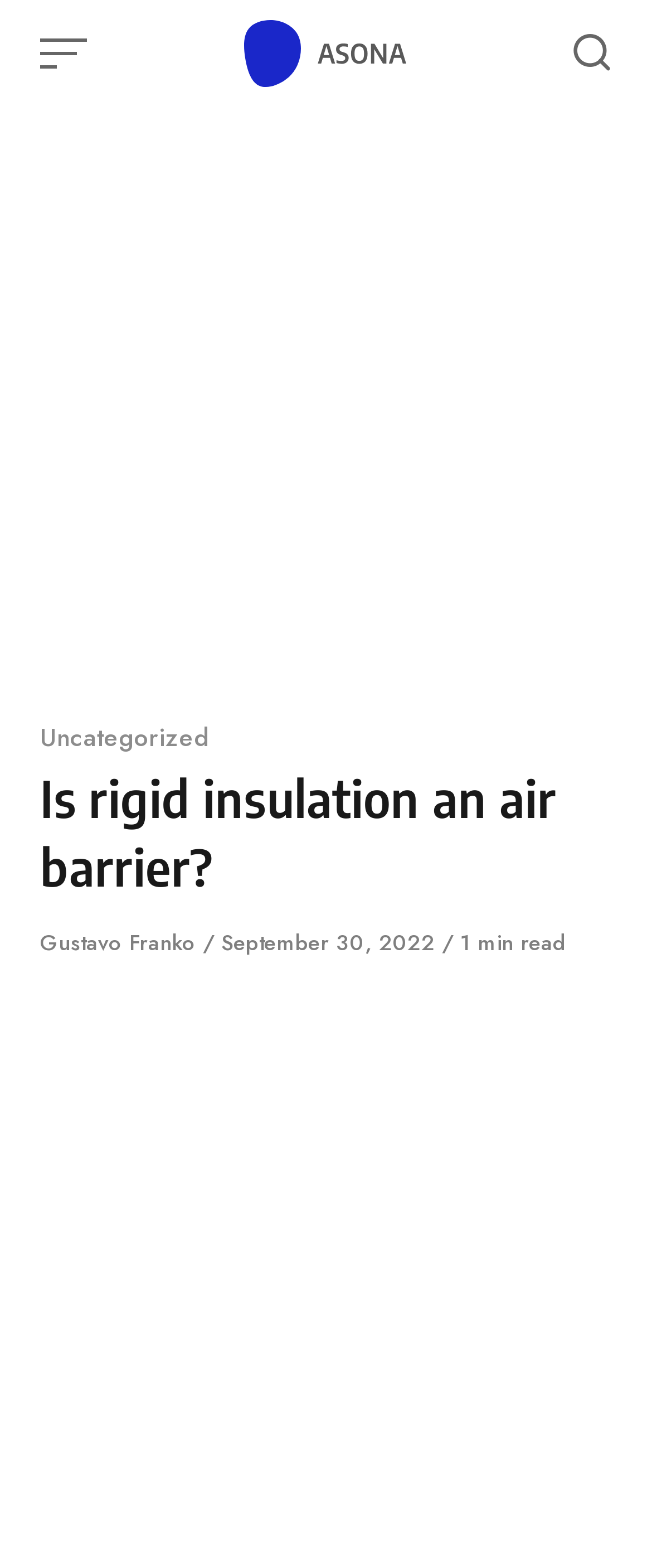Please identify the bounding box coordinates of where to click in order to follow the instruction: "Read the article 'Is rigid insulation an air barrier?'".

[0.062, 0.488, 0.938, 0.574]